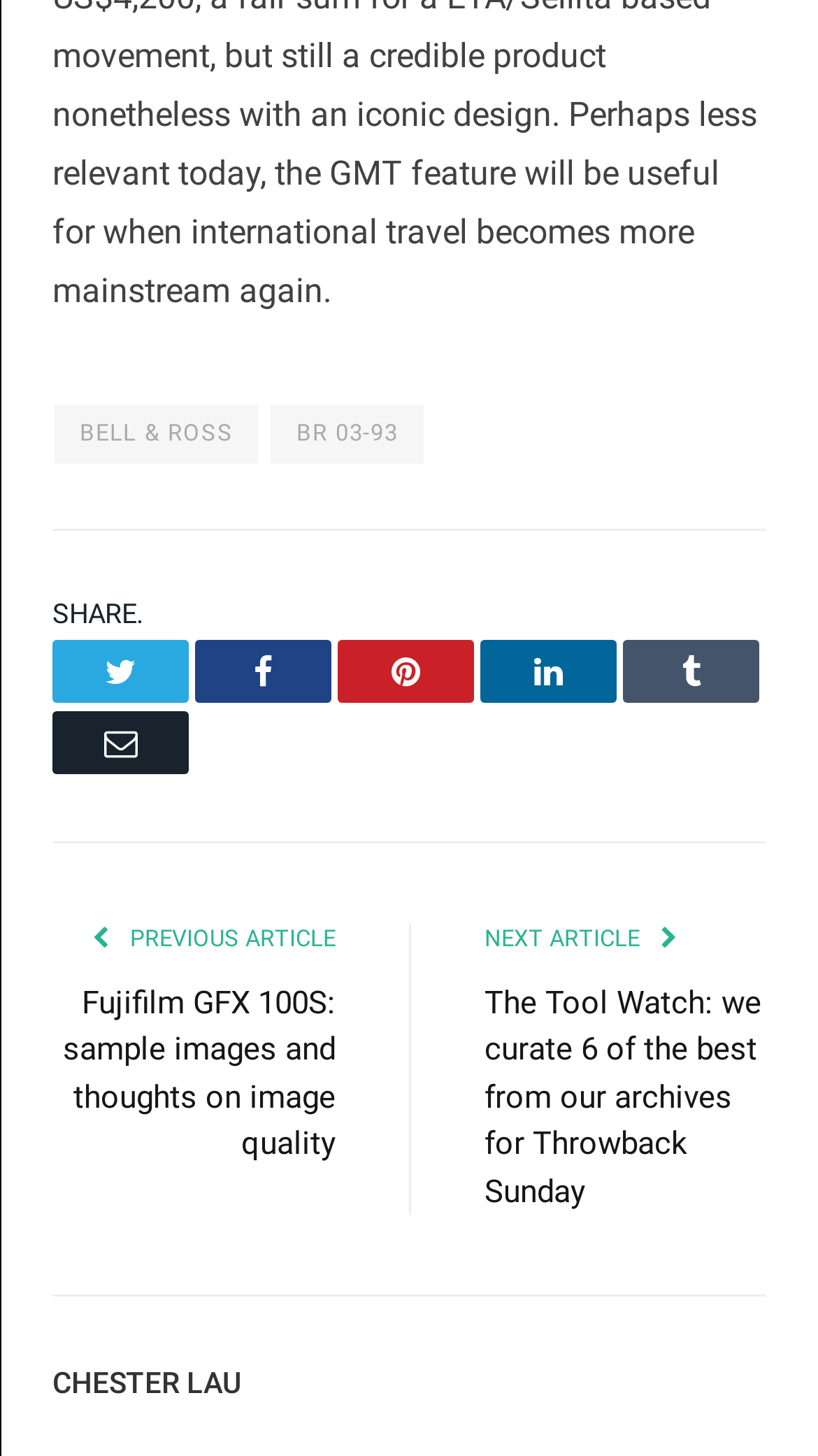What is the title of the previous article?
Use the information from the screenshot to give a comprehensive response to the question.

The title of the previous article can be found in the middle section of the webpage, where it is written as a link 'Fujifilm GFX 100S: sample images and thoughts on image quality'.